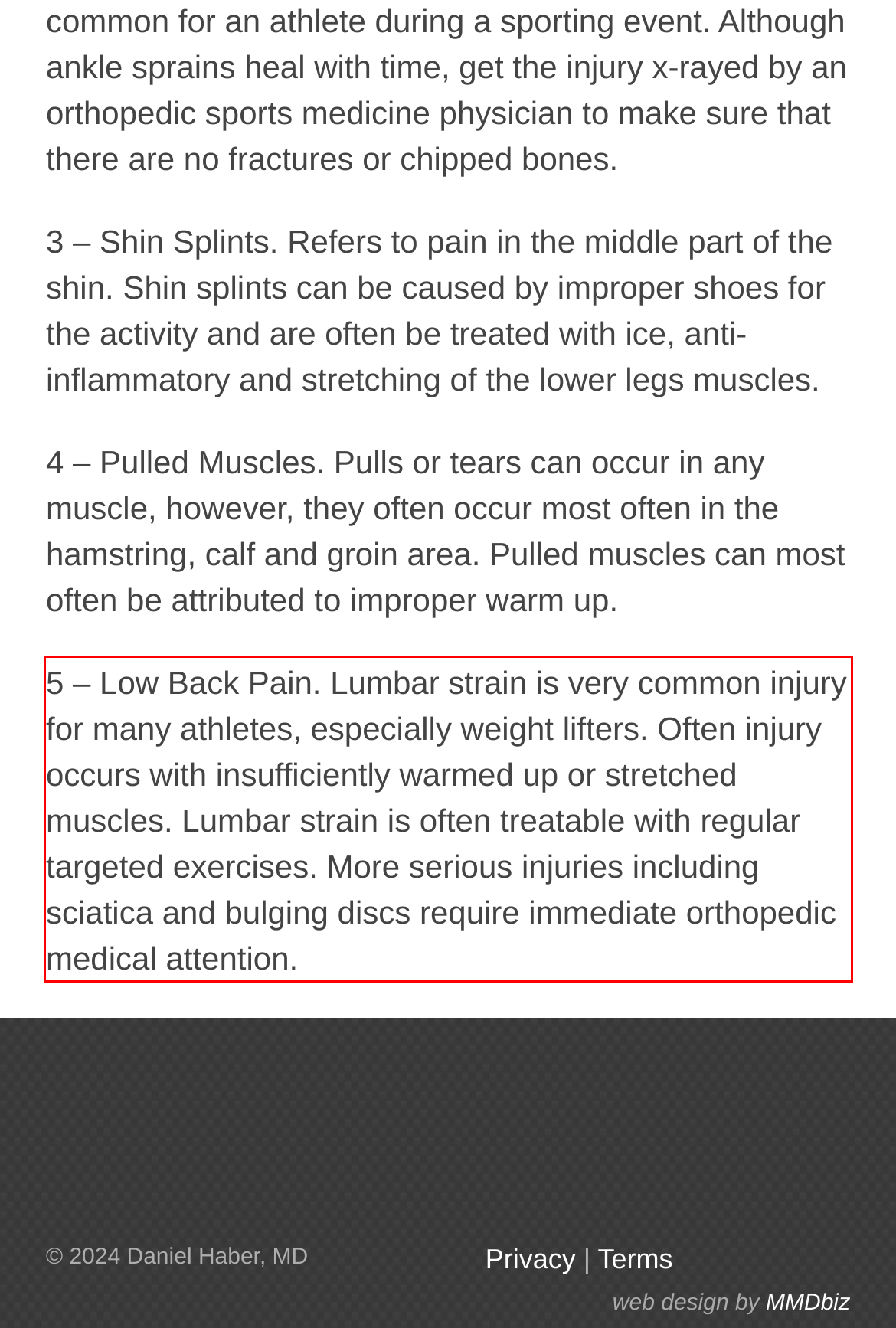Analyze the screenshot of the webpage that features a red bounding box and recognize the text content enclosed within this red bounding box.

5 – Low Back Pain. Lumbar strain is very common injury for many athletes, especially weight lifters. Often injury occurs with insufficiently warmed up or stretched muscles. Lumbar strain is often treatable with regular targeted exercises. More serious injuries including sciatica and bulging discs require immediate orthopedic medical attention.